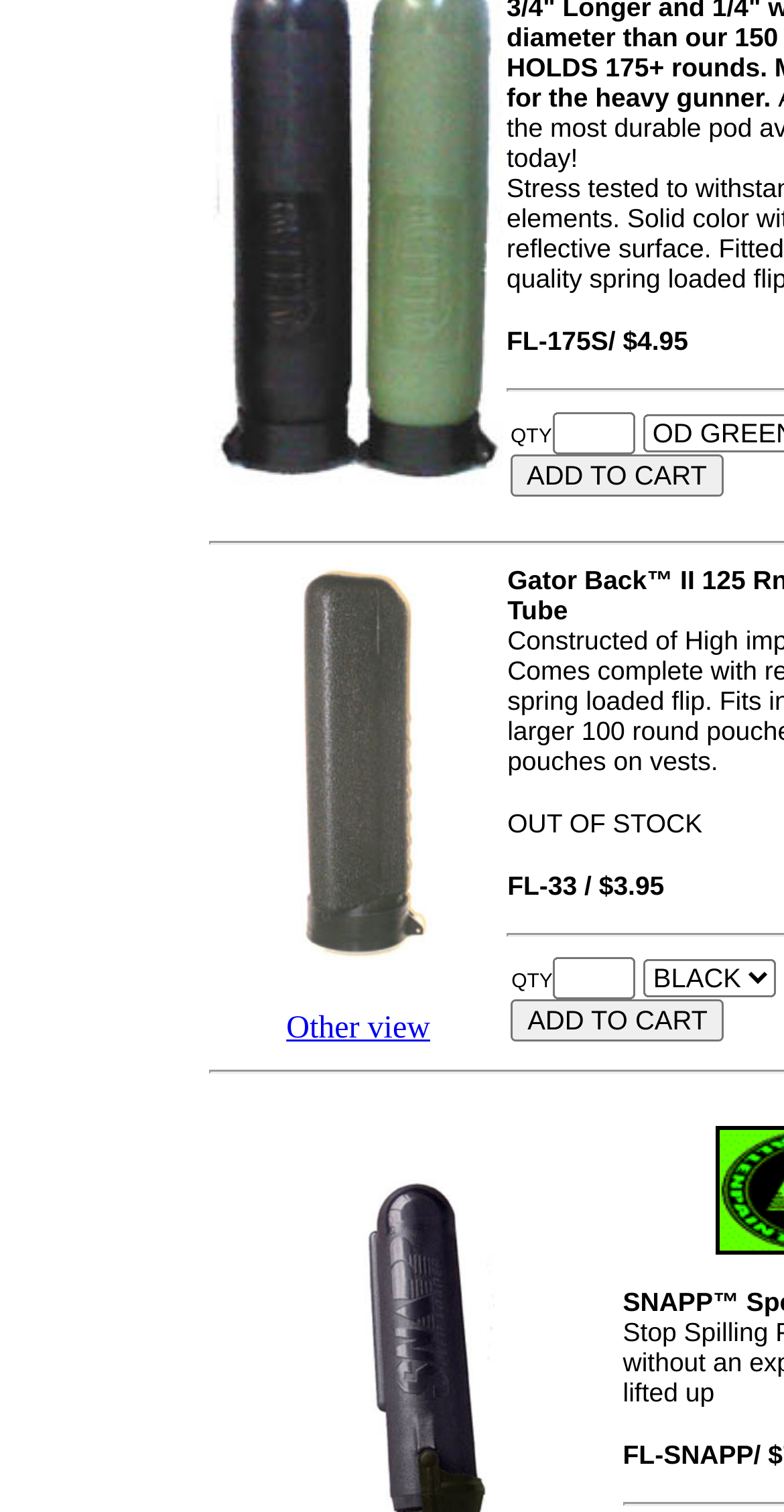What is the purpose of the button at coordinates [0.652, 0.661, 0.923, 0.689]?
Answer the question with a single word or phrase derived from the image.

ADD TO CART